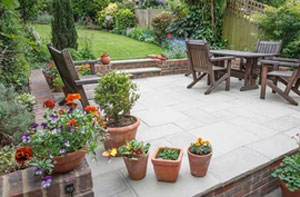Look at the image and write a detailed answer to the question: 
What is the condition of the lawn in the background?

The caption describes the background as having 'lush greenery' and a 'neatly manicured lawn', which implies that the lawn is well-maintained and carefully trimmed.